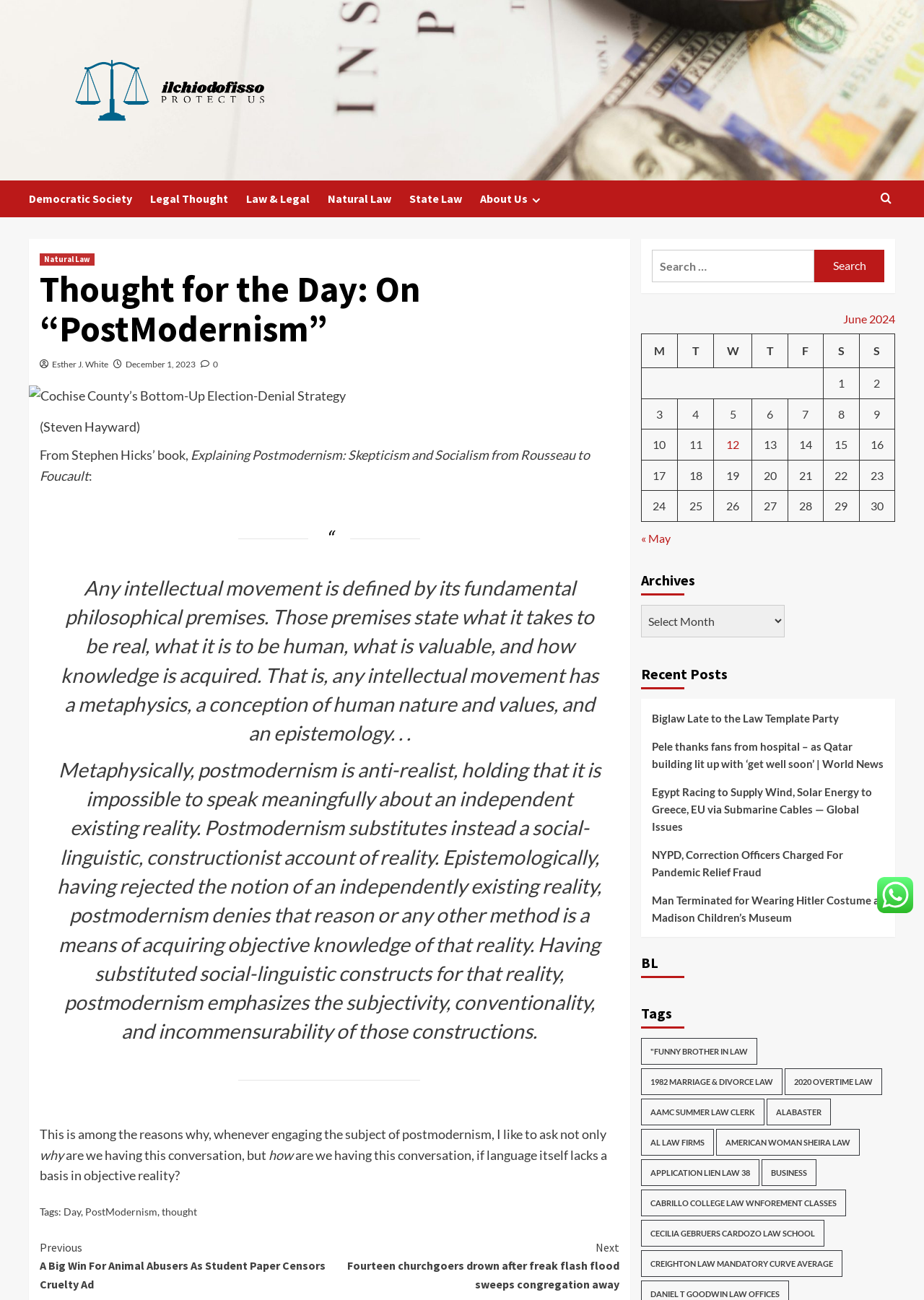Determine the bounding box coordinates of the element's region needed to click to follow the instruction: "Contact via email". Provide these coordinates as four float numbers between 0 and 1, formatted as [left, top, right, bottom].

None